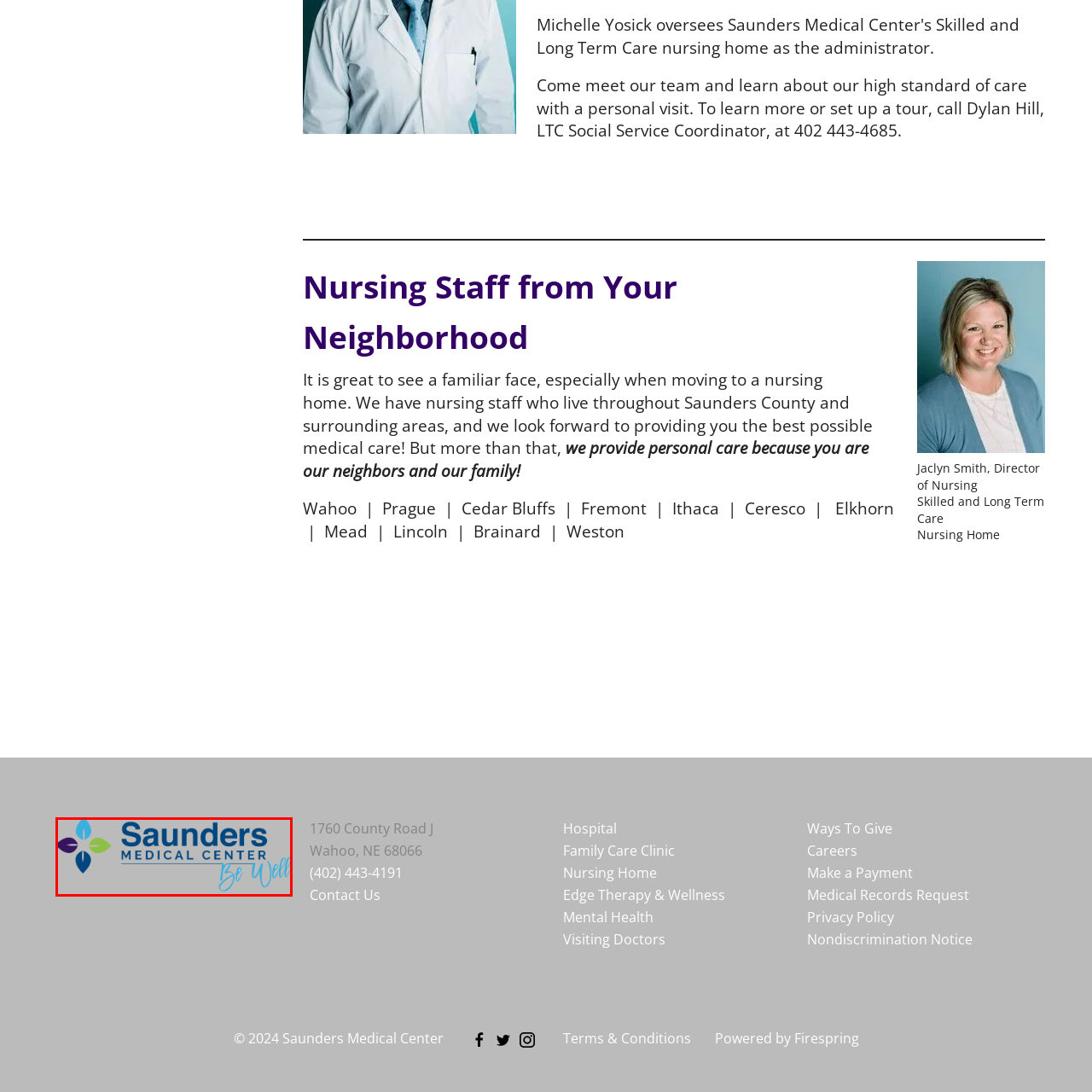Detail the features and elements seen in the red-circled portion of the image.

The image features the logo of Saunders Medical Center, showcasing a modern and professional design. The logo prominently includes the name "Saunders Medical Center" in bold, dark blue lettering, which conveys trust and reliability. Accompanying the name are stylized graphic elements that resemble leaves or petals, incorporating shades of green and purple. This design element adds a touch of vitality and health, aligning with the center's focus on well-being. Below the main name, the phrase "Be Well" is rendered in a softer, flowing script, emphasizing the center's commitment to promoting health and wellness among its community. The overall aesthetic is clean and inviting, reflecting a welcoming environment for patients and visitors alike.